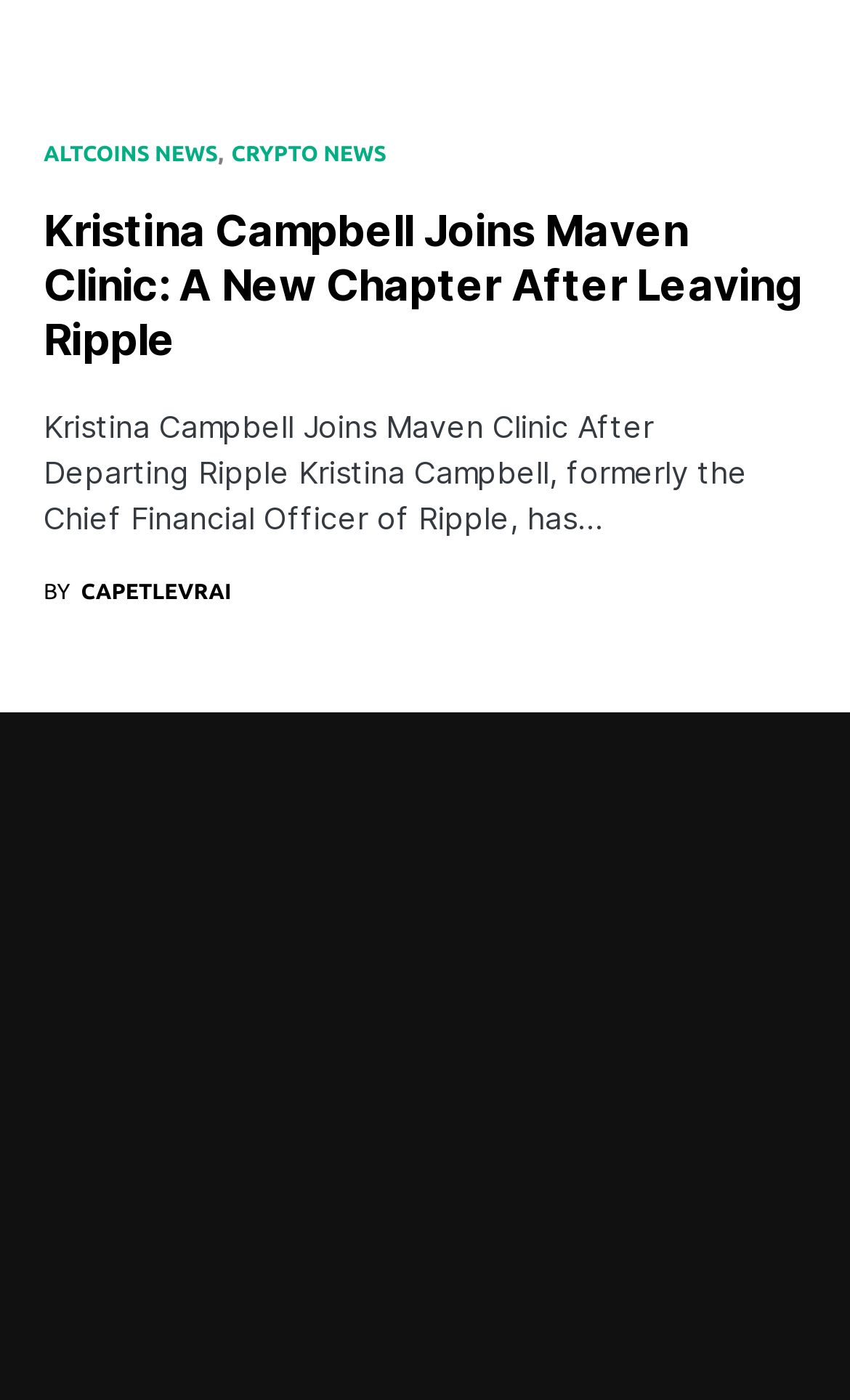Provide the bounding box coordinates for the specified HTML element described in this description: "122K". The coordinates should be four float numbers ranging from 0 to 1, in the format [left, top, right, bottom].

[0.328, 0.64, 0.492, 0.702]